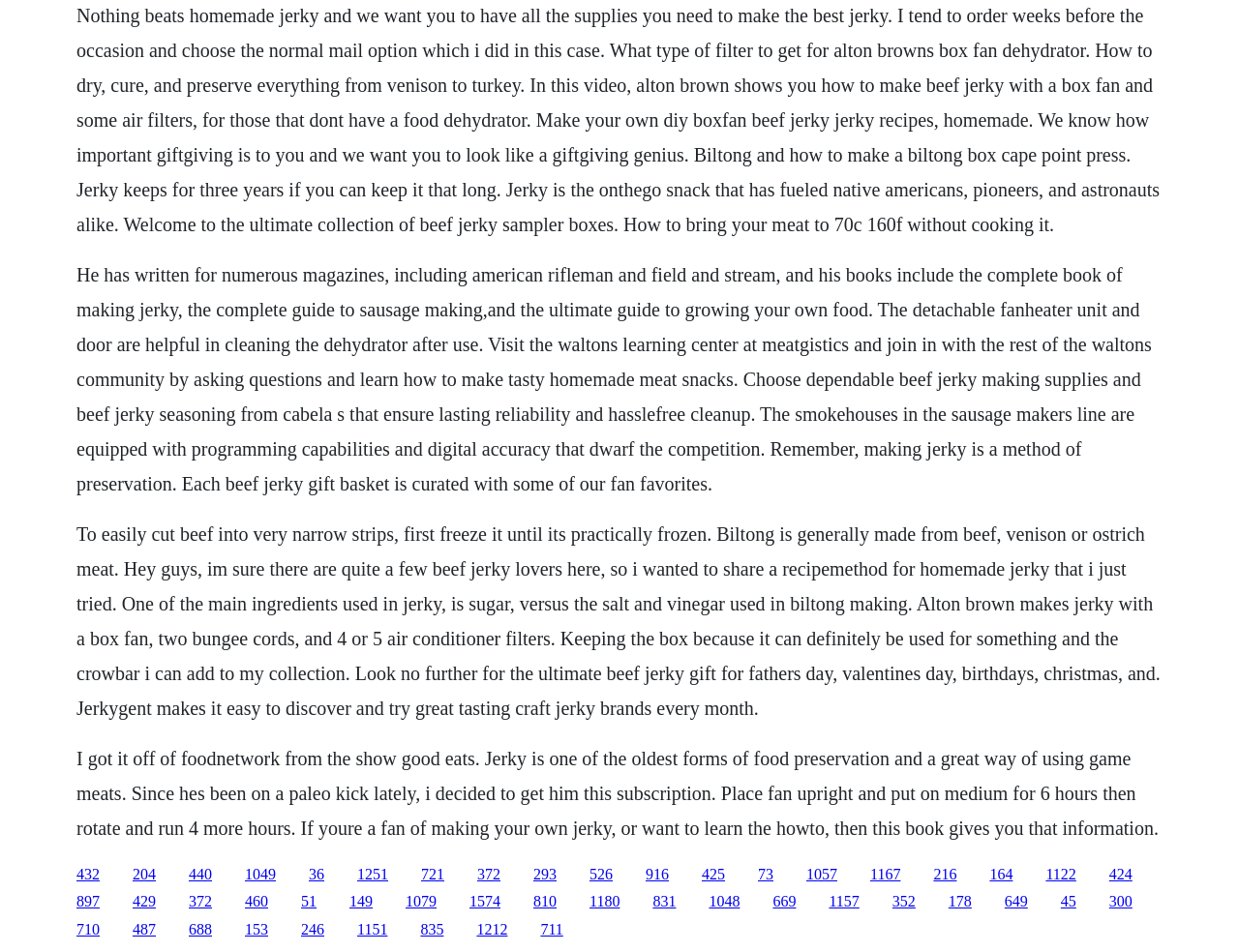Could you specify the bounding box coordinates for the clickable section to complete the following instruction: "Discover the how-to of making tasty homemade meat snacks"?

[0.43, 0.909, 0.449, 0.926]